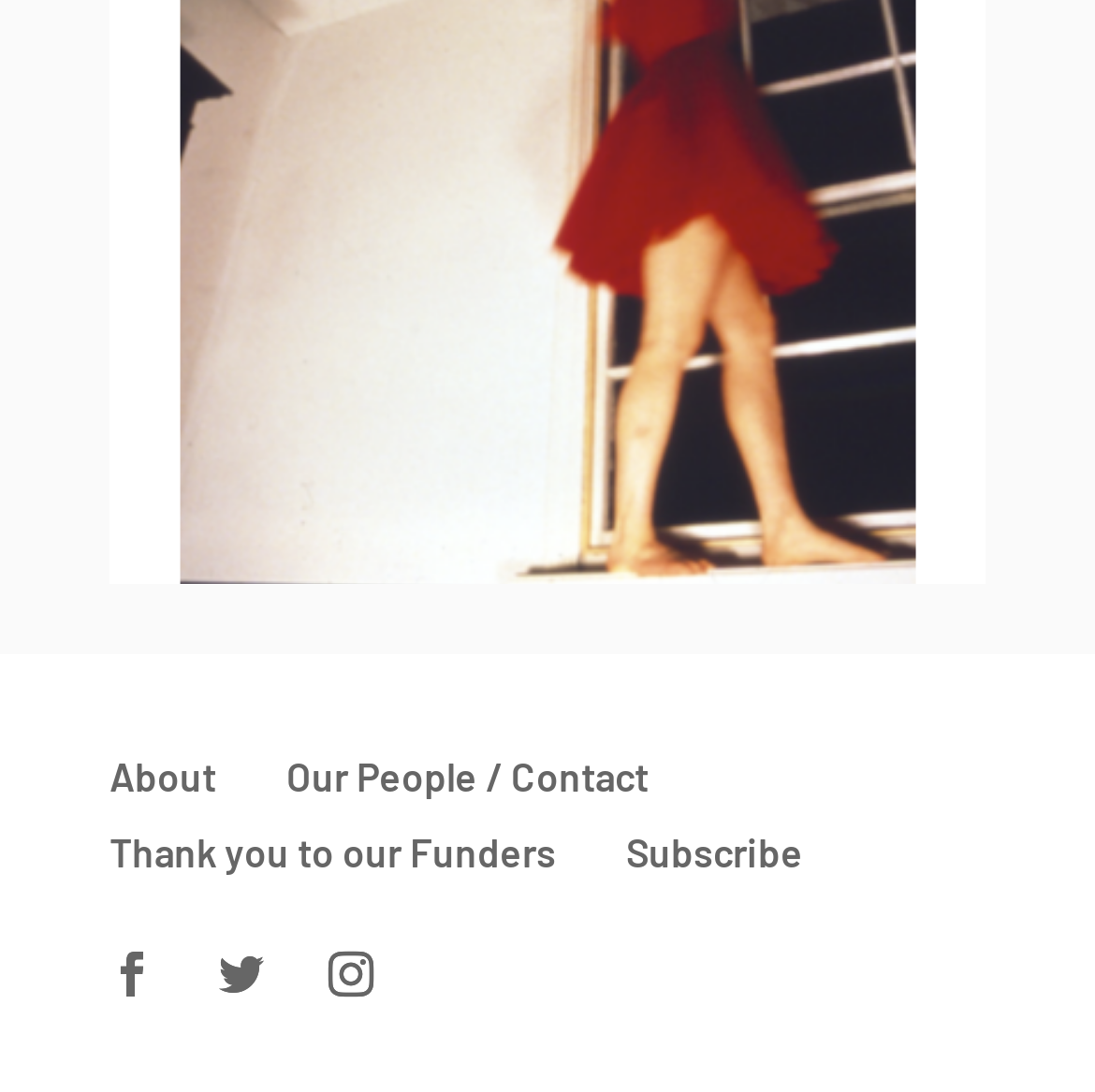How many social media links are there?
Answer the question with a single word or phrase derived from the image.

3